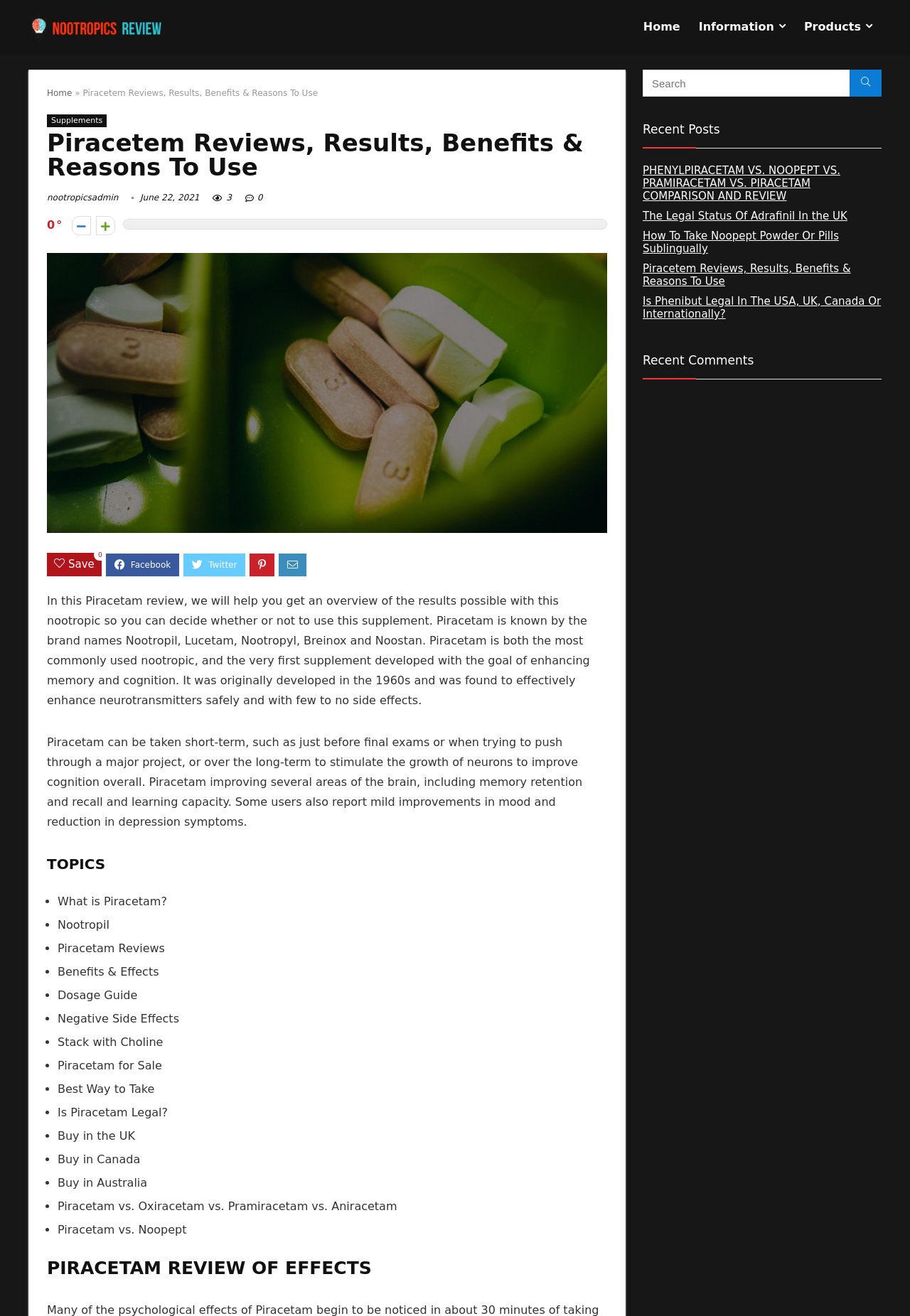Determine the bounding box for the described UI element: "name="s" placeholder="Search"".

[0.706, 0.053, 0.969, 0.073]